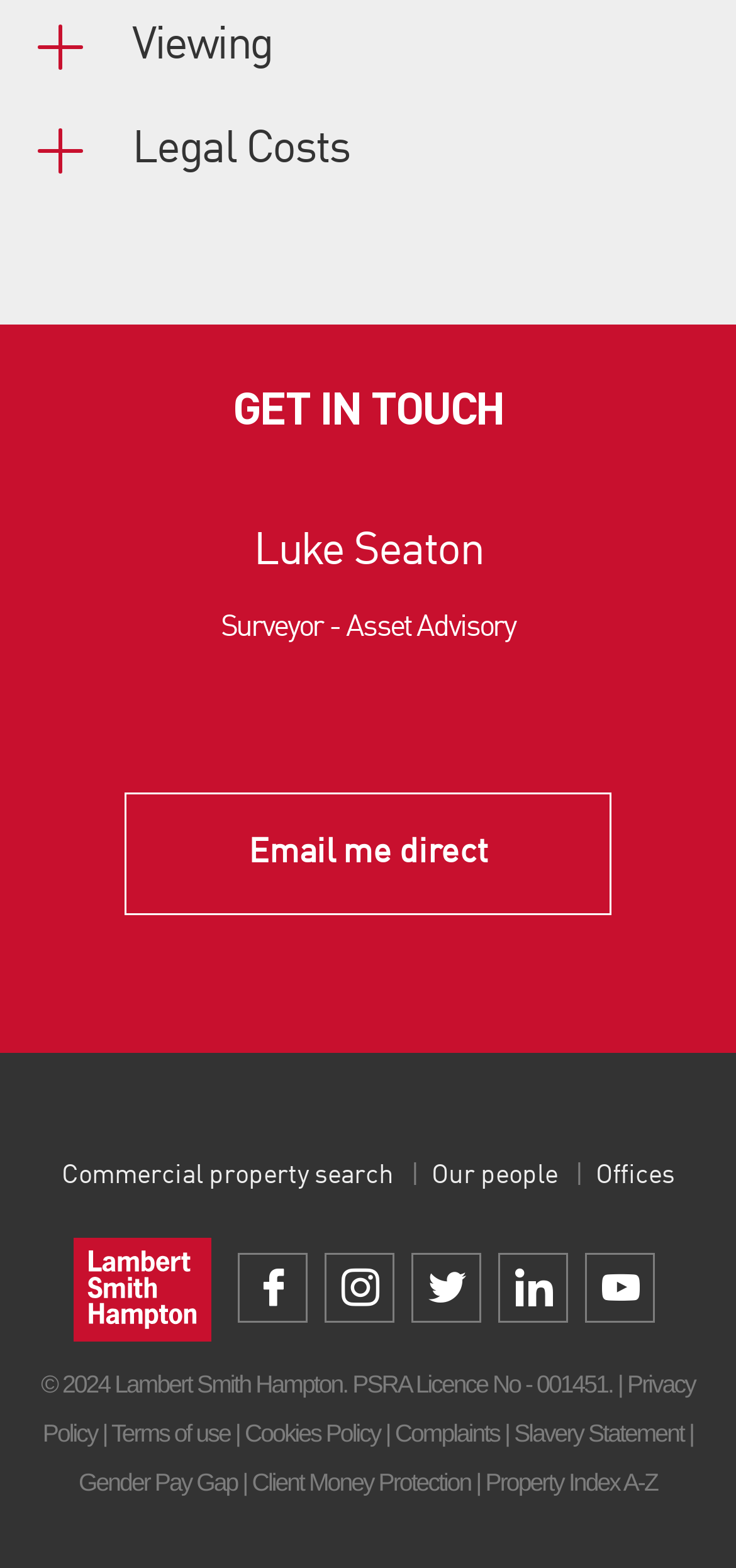Please find the bounding box coordinates for the clickable element needed to perform this instruction: "Contact Lambert Smith Hampton".

[0.097, 0.789, 0.289, 0.865]